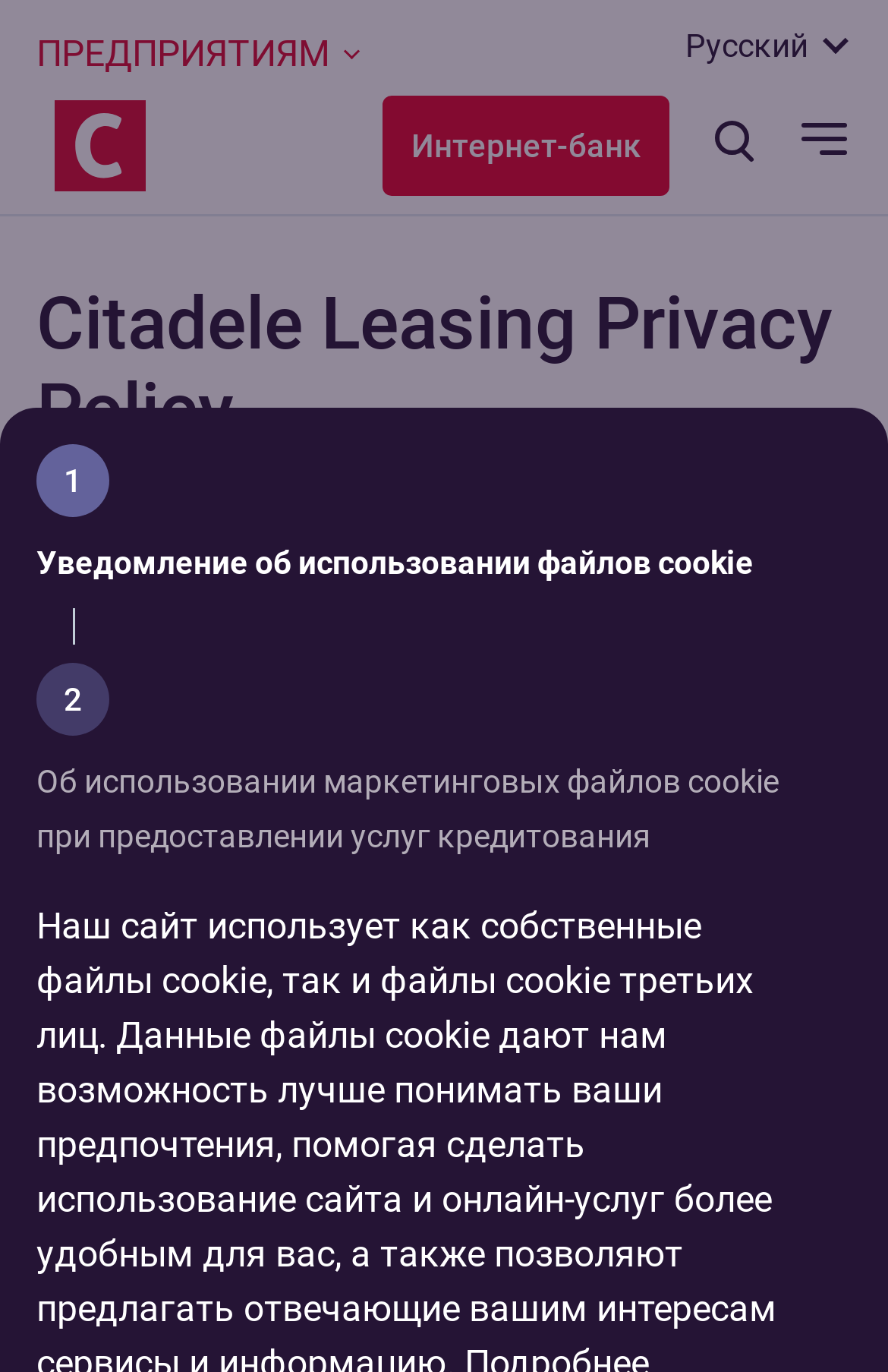Provide the bounding box for the UI element matching this description: "parent_node: ПРЕДПРИЯТИЯМ".

[0.795, 0.081, 0.856, 0.132]